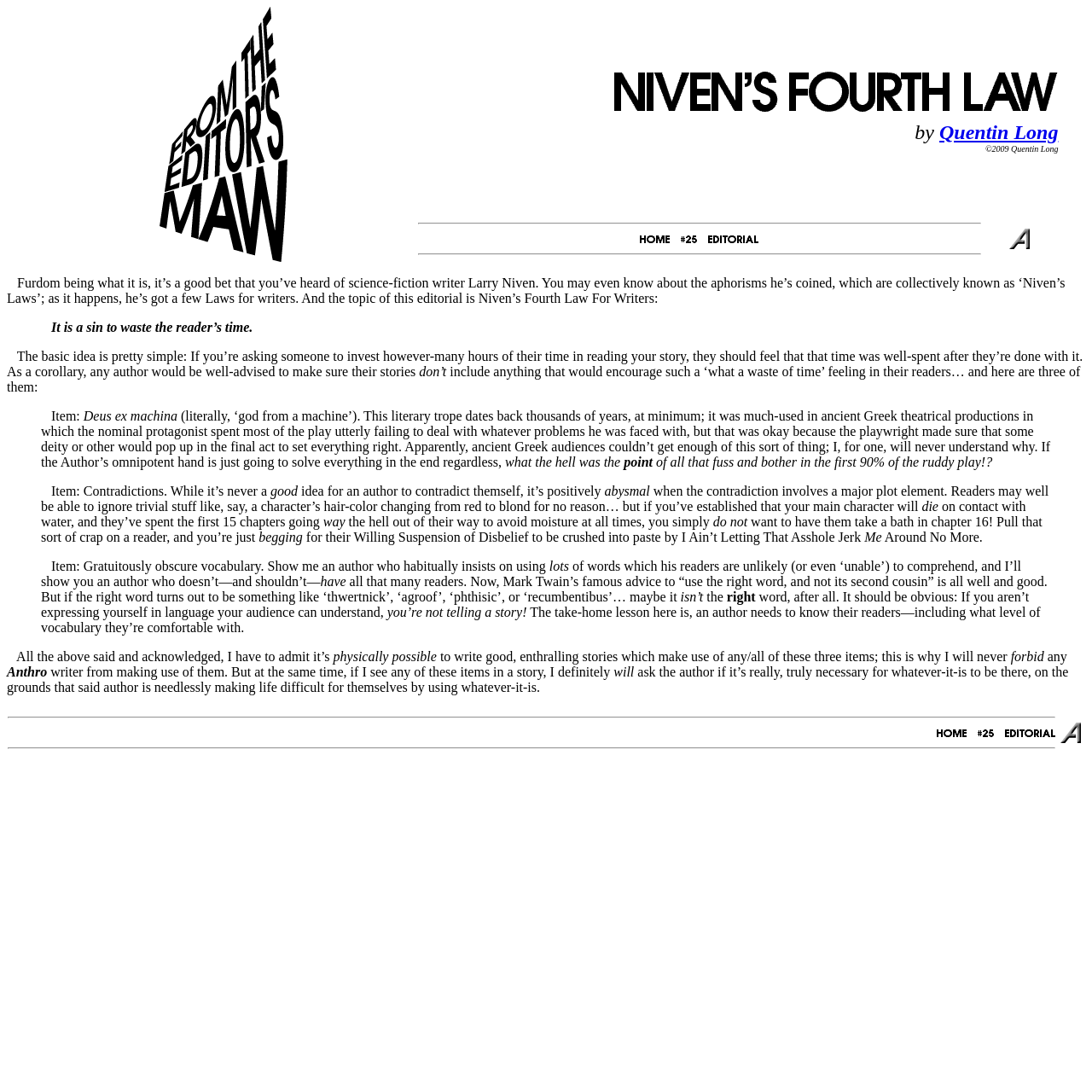Locate the bounding box coordinates of the region to be clicked to comply with the following instruction: "Click the 'Home' link". The coordinates must be four float numbers between 0 and 1, in the form [left, top, right, bottom].

[0.586, 0.212, 0.613, 0.225]